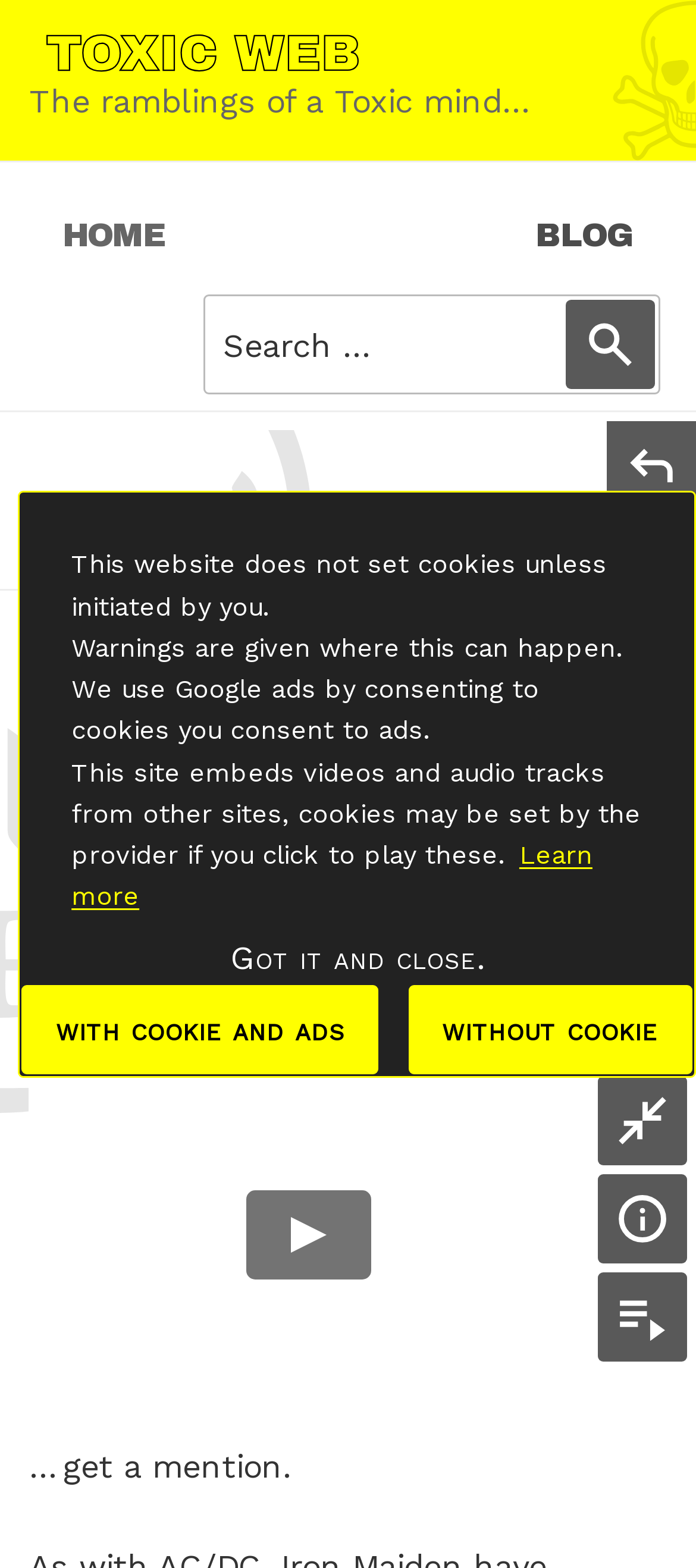Please find the bounding box coordinates of the element that must be clicked to perform the given instruction: "Reply to the post". The coordinates should be four float numbers from 0 to 1, i.e., [left, top, right, bottom].

[0.872, 0.268, 1.0, 0.325]